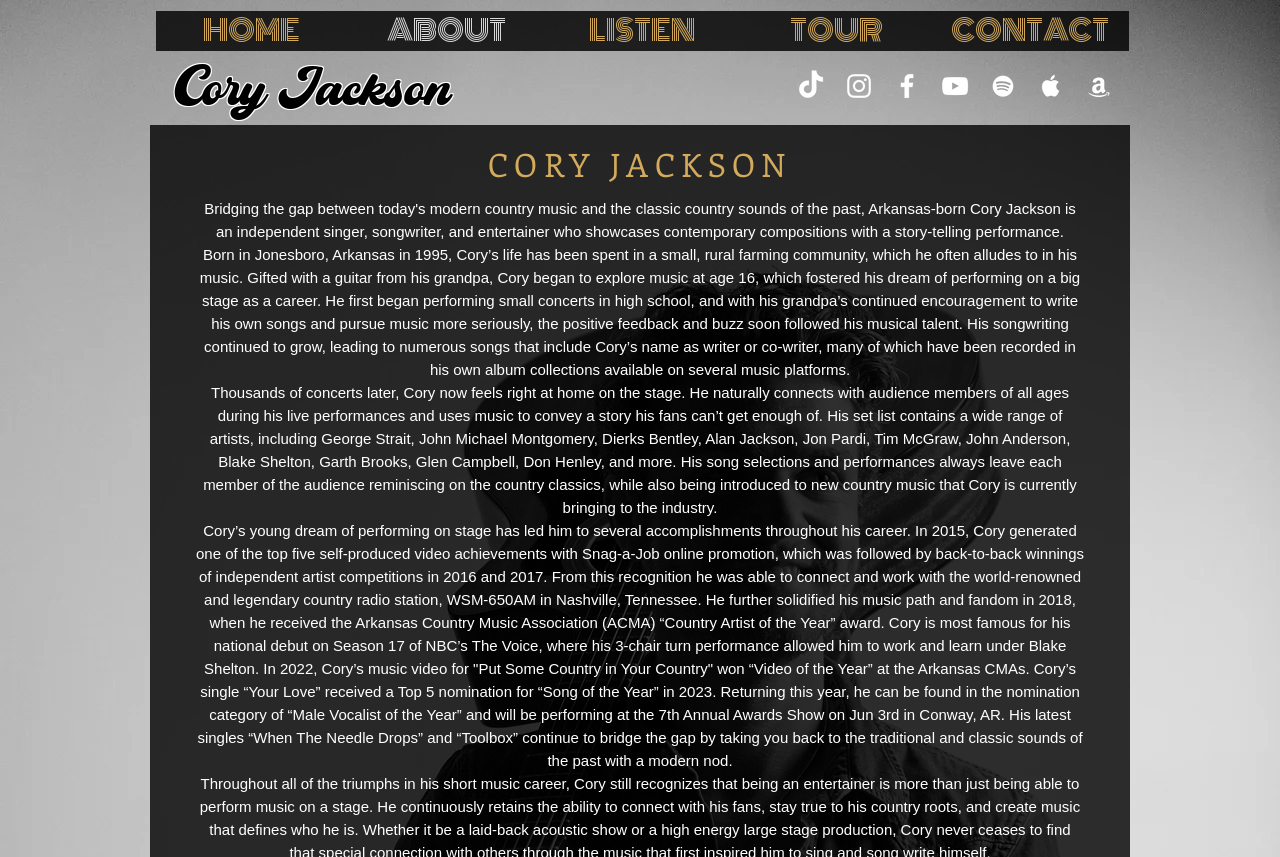Describe all significant elements and features of the webpage.

The webpage is about Cory Jackson, a country music artist. At the top, there is a navigation bar with five links: "HOME", "ABOUT", "LISTEN", "TOUR", and "CONTACT". Below the navigation bar, Cory's name is displayed prominently, with his first name "Cory" on the left and his last name "Jackson" on the right.

On the right side of the page, there is a social bar with links to Cory's social media profiles, including TikTok, Instagram, Facebook, YouTube, Spotify, Apple Music, and Amazon. Each link is represented by an icon.

The main content of the page is divided into three sections. The first section has a heading "CORY JACKSON" and provides a brief biography of Cory, including his birthplace, early life, and how he started his music career.

The second section continues Cory's biography, describing his growth as a musician, his performances, and his ability to connect with audiences of all ages. It also mentions his set list, which includes a wide range of country artists.

The third section highlights Cory's accomplishments, including his national debut on NBC's The Voice, his awards and nominations, and his latest singles.